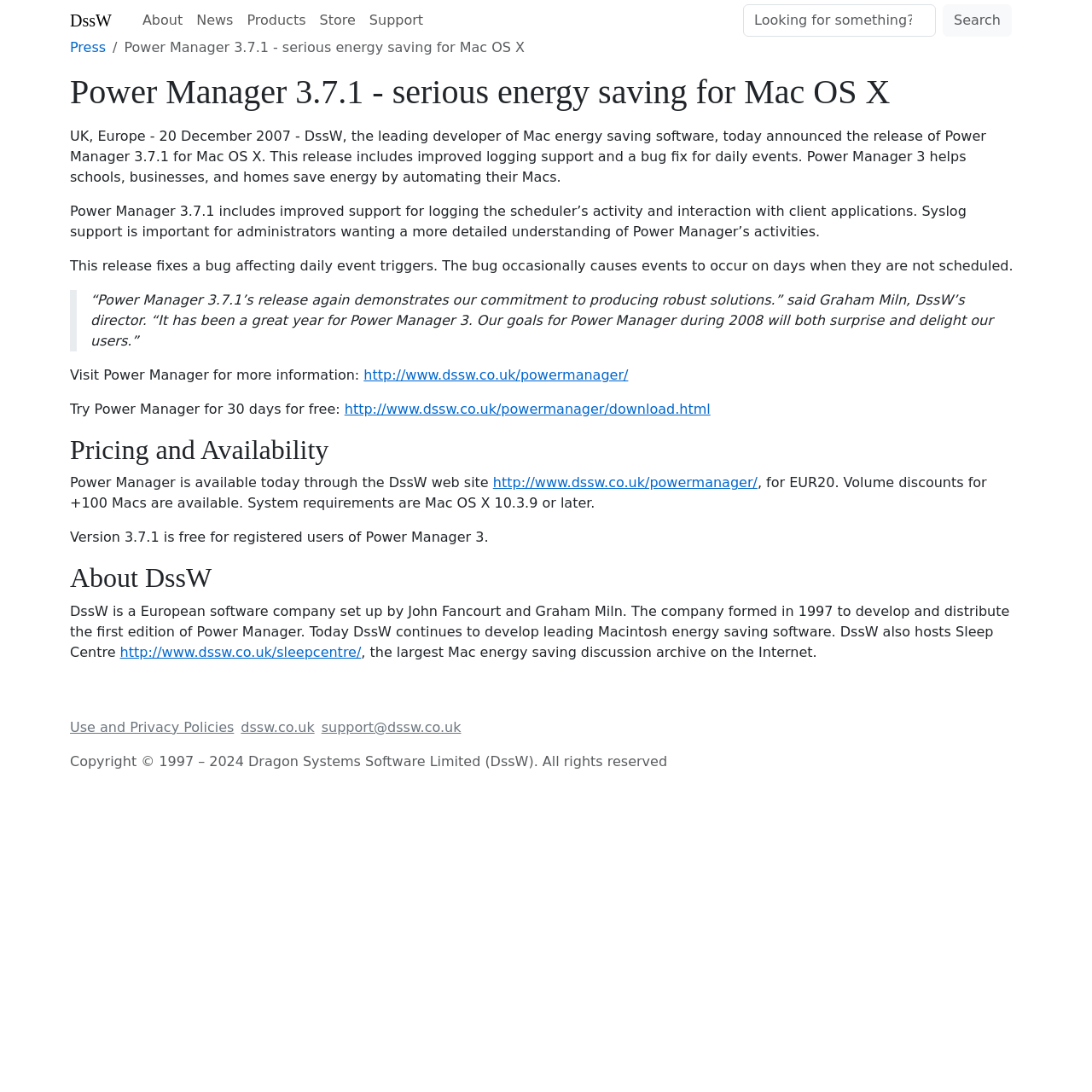Give a one-word or short-phrase answer to the following question: 
What is Sleep Centre?

Mac energy saving discussion archive